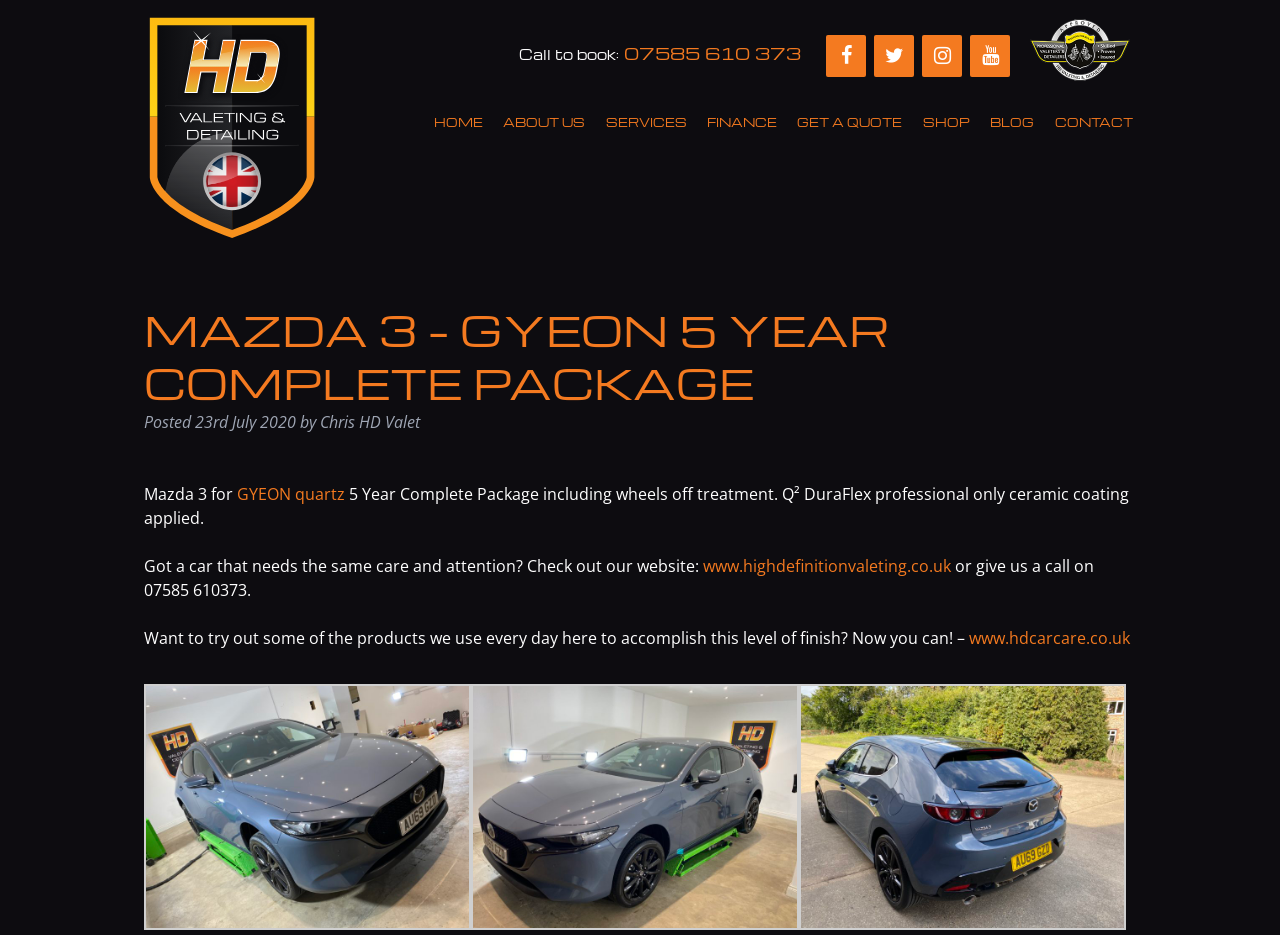Pinpoint the bounding box coordinates of the clickable area needed to execute the instruction: "Explore the SHOP". The coordinates should be specified as four float numbers between 0 and 1, i.e., [left, top, right, bottom].

[0.717, 0.113, 0.77, 0.149]